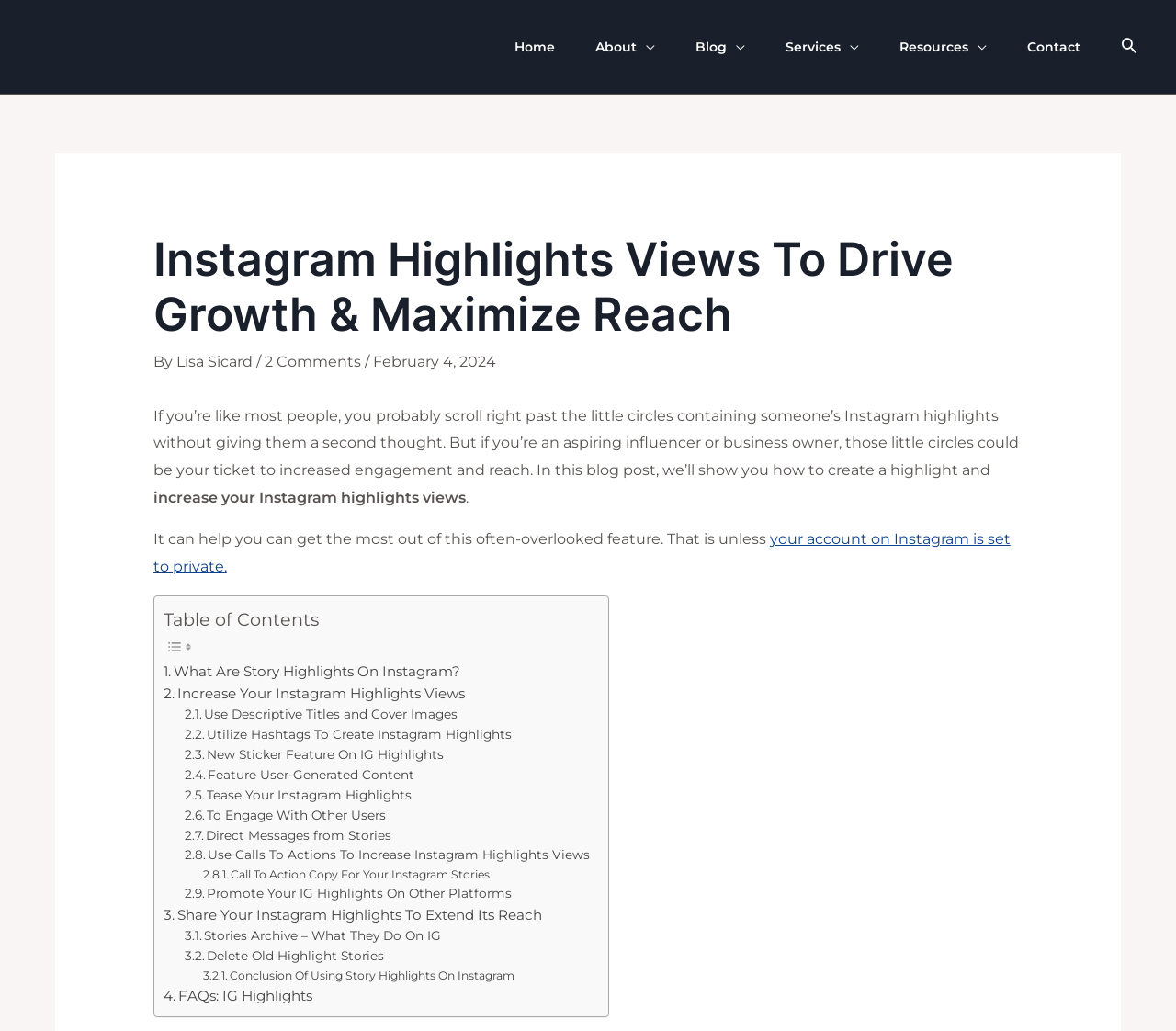Create a full and detailed caption for the entire webpage.

This webpage is about increasing Instagram highlights views to maximize engagement and reach. At the top, there is a navigation menu with links to "Home", "About", "Blog", "Services", "Resources", and "Contact". On the top right, there is a search icon link.

Below the navigation menu, there is a header section with the title "Instagram Highlights Views To Drive Growth & Maximize Reach" and a subtitle "By Lisa Sicard" with a date "February 4, 2024". There are also links to the author's name and "2 Comments".

The main content of the webpage is divided into sections. The first section introduces the importance of Instagram highlights and how they can increase engagement and reach. The second section is a table of contents with links to various subtopics, including "What Are Story Highlights On Instagram?", "Increase Your Instagram Highlights Views", and "Use Descriptive Titles and Cover Images", among others.

Each subtopic is a separate section with a brief description and a link to read more. The sections are arranged in a vertical layout, with the table of contents on the left and the corresponding sections on the right. There are also two small images above the table of contents.

The webpage has a total of 15 subtopics, each with a brief description and a link to read more. The subtopics cover various strategies for increasing Instagram highlights views, such as using descriptive titles and cover images, utilizing hashtags, and promoting IG highlights on other platforms. The webpage also has a conclusion section and a FAQs section at the bottom.